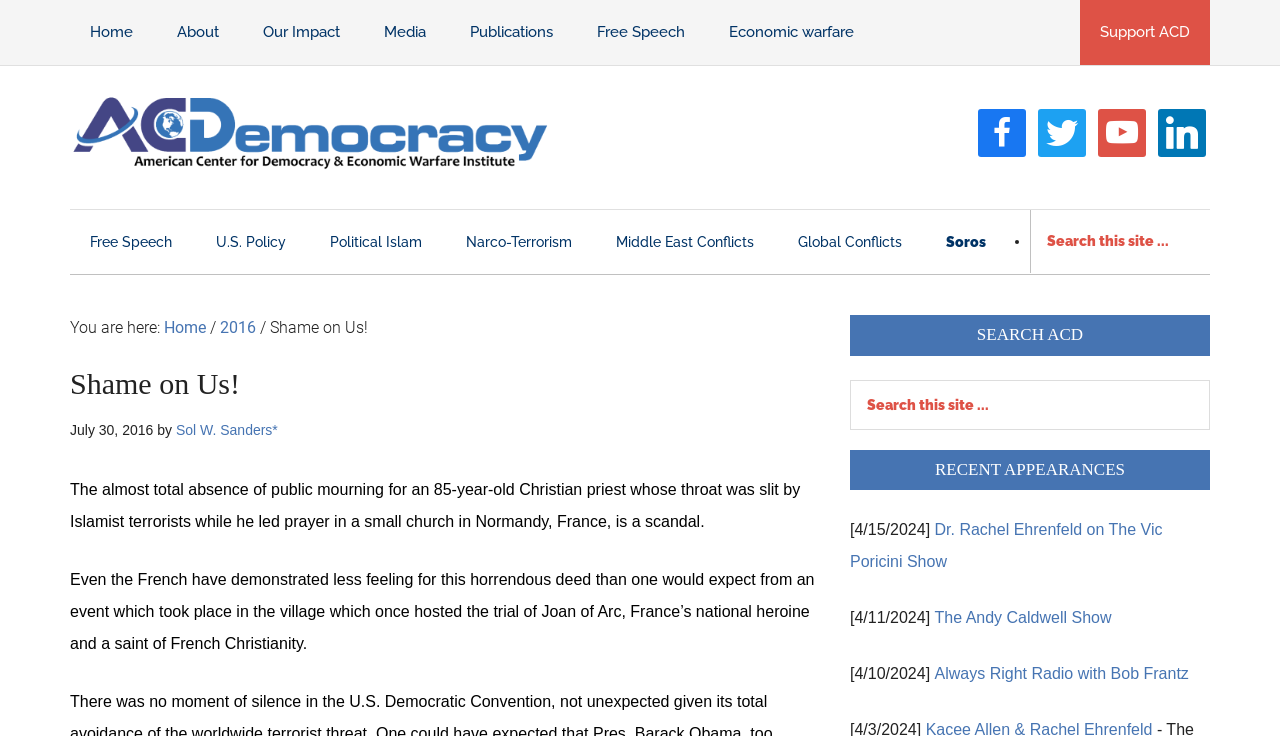Find and provide the bounding box coordinates for the UI element described with: "parent_node: American Center for Democracy".

[0.055, 0.213, 0.43, 0.238]